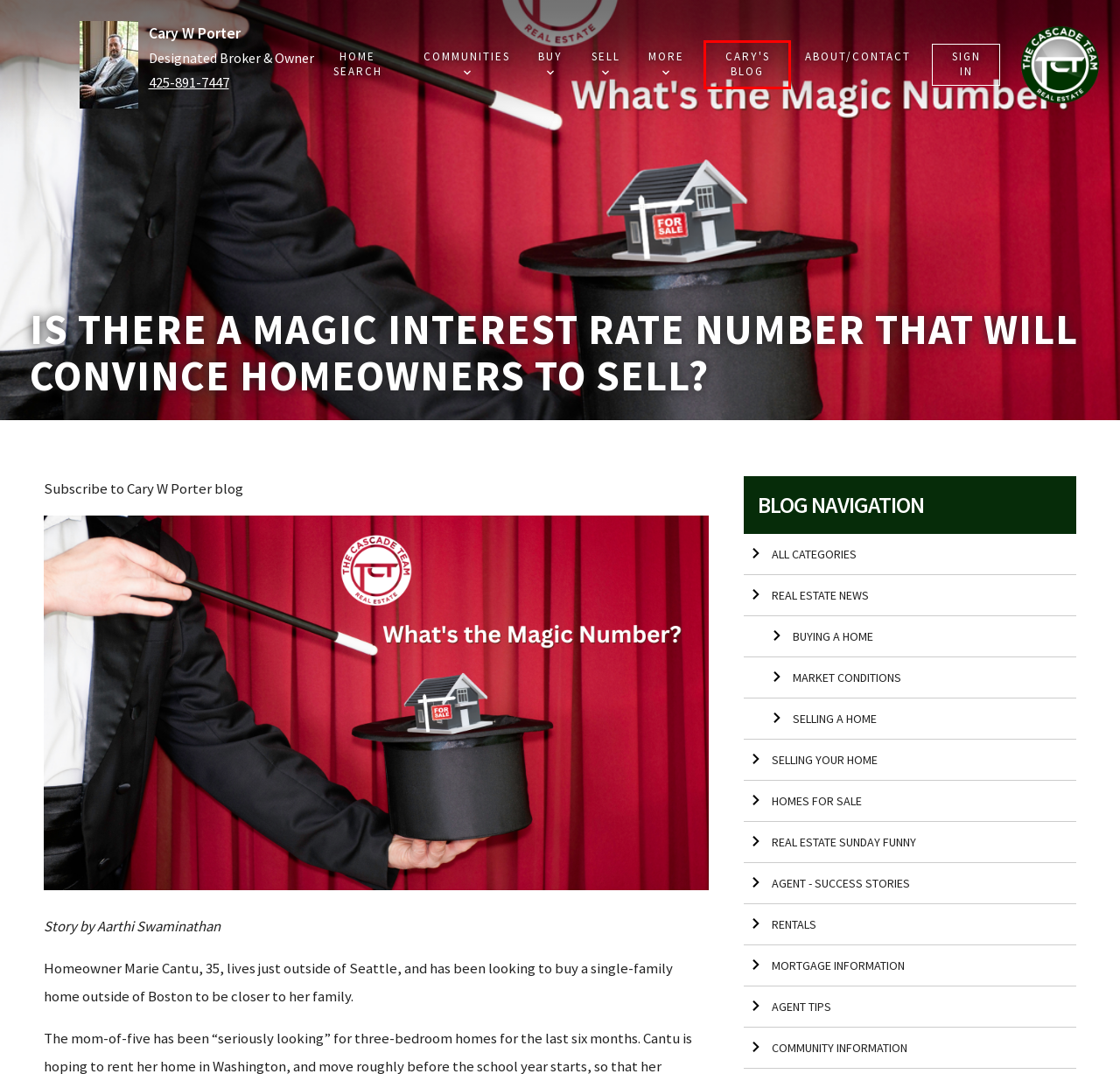A screenshot of a webpage is given with a red bounding box around a UI element. Choose the description that best matches the new webpage shown after clicking the element within the red bounding box. Here are the candidates:
A. Real Estate News | Sammamish | Issaquah | Seattle |  - Mortgage Information
B. Real Estate News | Sammamish | Issaquah | Seattle |  - Selling A Home
C. Real Estate News | Sammamish | Issaquah | Seattle |  - Market Conditions
D. Real Estate News | Sammamish | Issaquah | Seattle |  - Cary W Porter's Blog
E. Real Estate News | Sammamish | Issaquah | Seattle |  - Agent - Success Stories
F. Real Estate News | Sammamish | Issaquah | Seattle |  - Real Estate Sunday Funny
G. Real Estate News | Sammamish | Issaquah | Seattle |  - Real Estate News
H. Real Estate News | Sammamish | Issaquah | Seattle |  - Rentals

D